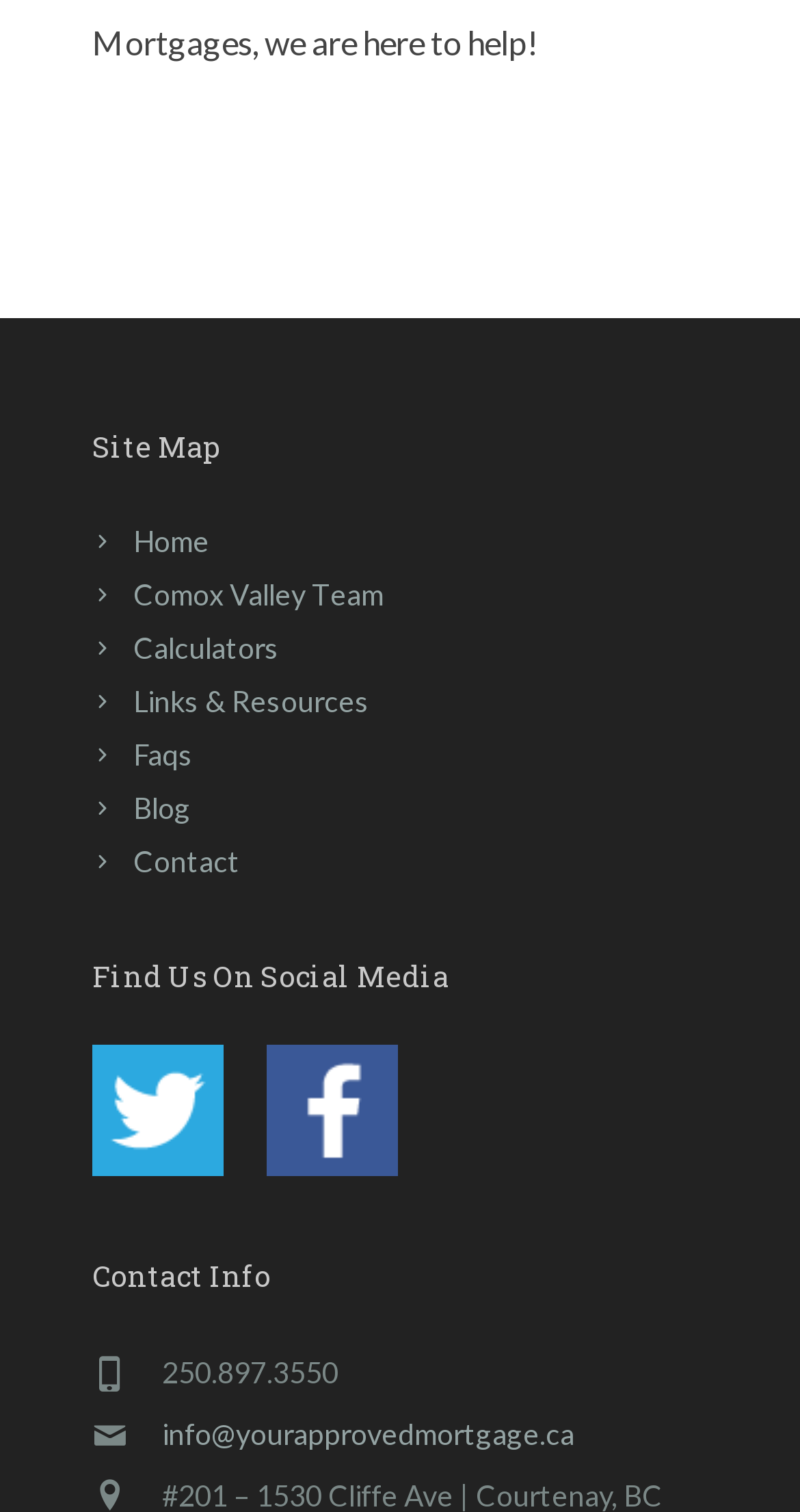Identify the bounding box coordinates for the region to click in order to carry out this instruction: "visit Comox Valley Team". Provide the coordinates using four float numbers between 0 and 1, formatted as [left, top, right, bottom].

[0.115, 0.381, 0.479, 0.404]